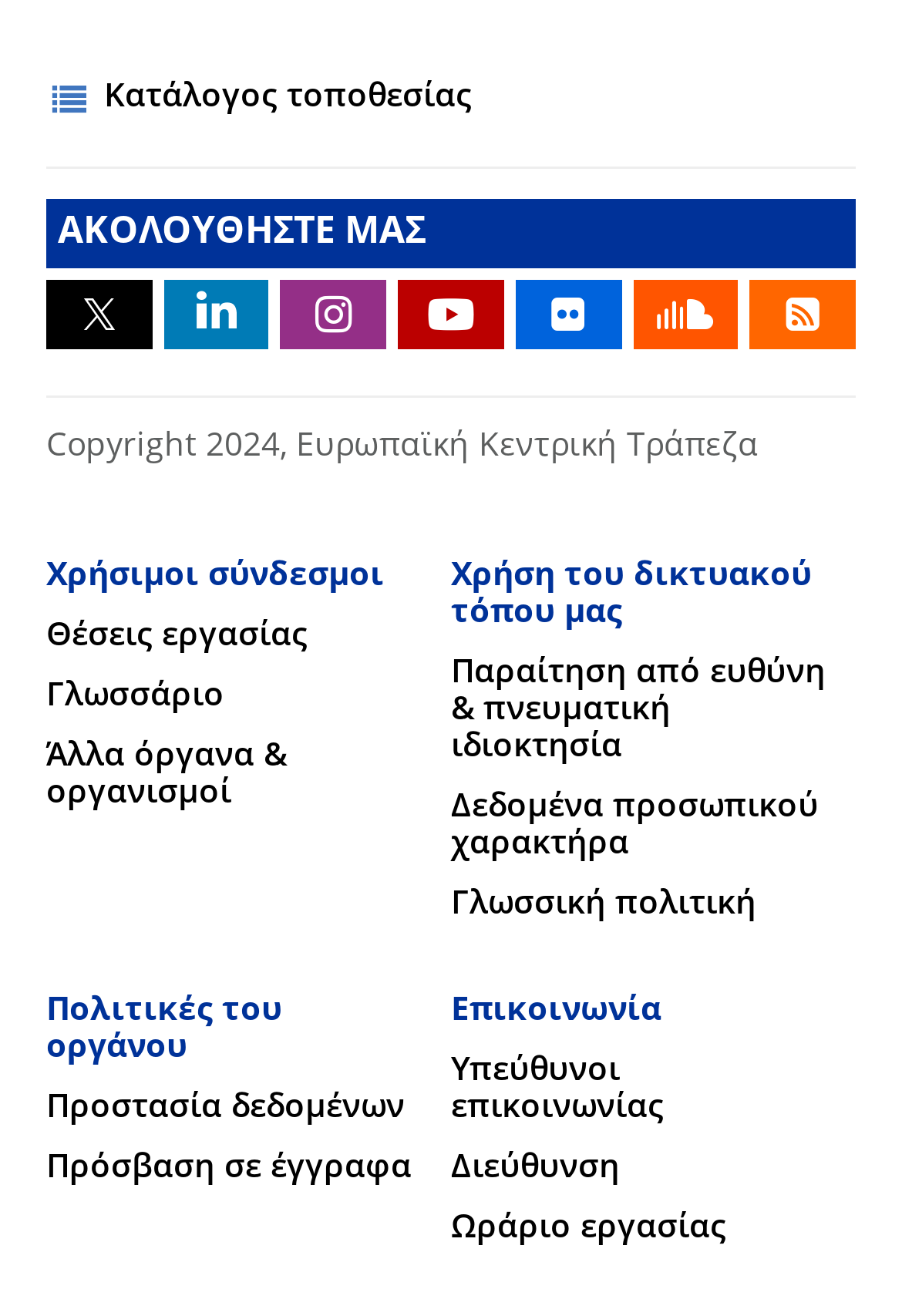Please identify the coordinates of the bounding box for the clickable region that will accomplish this instruction: "Check Υπεύθυνοι επικοινωνίας".

[0.5, 0.802, 0.736, 0.855]